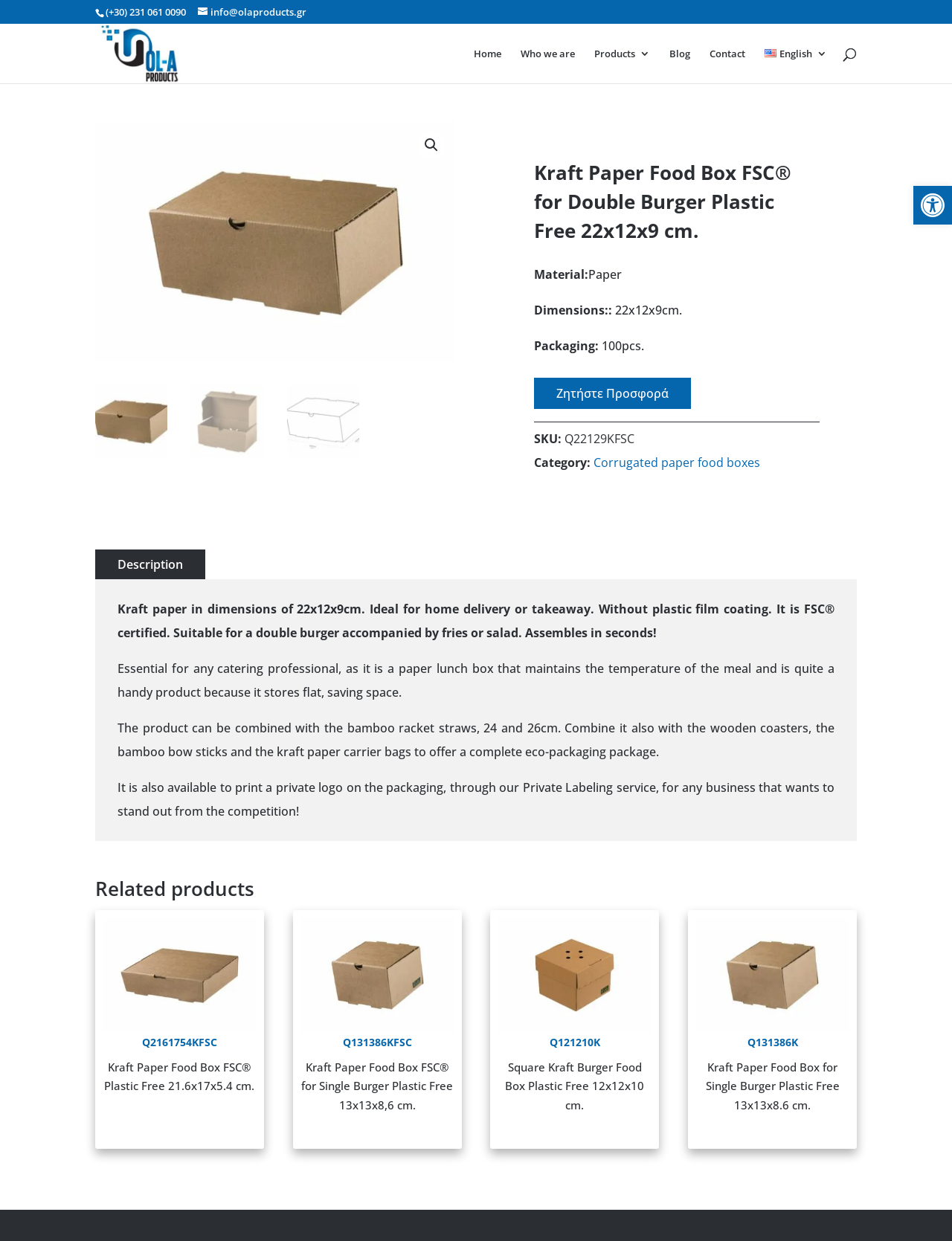Please locate and retrieve the main header text of the webpage.

Kraft Paper Food Box FSC® for Double Burger Plastic Free 22x12x9 cm.